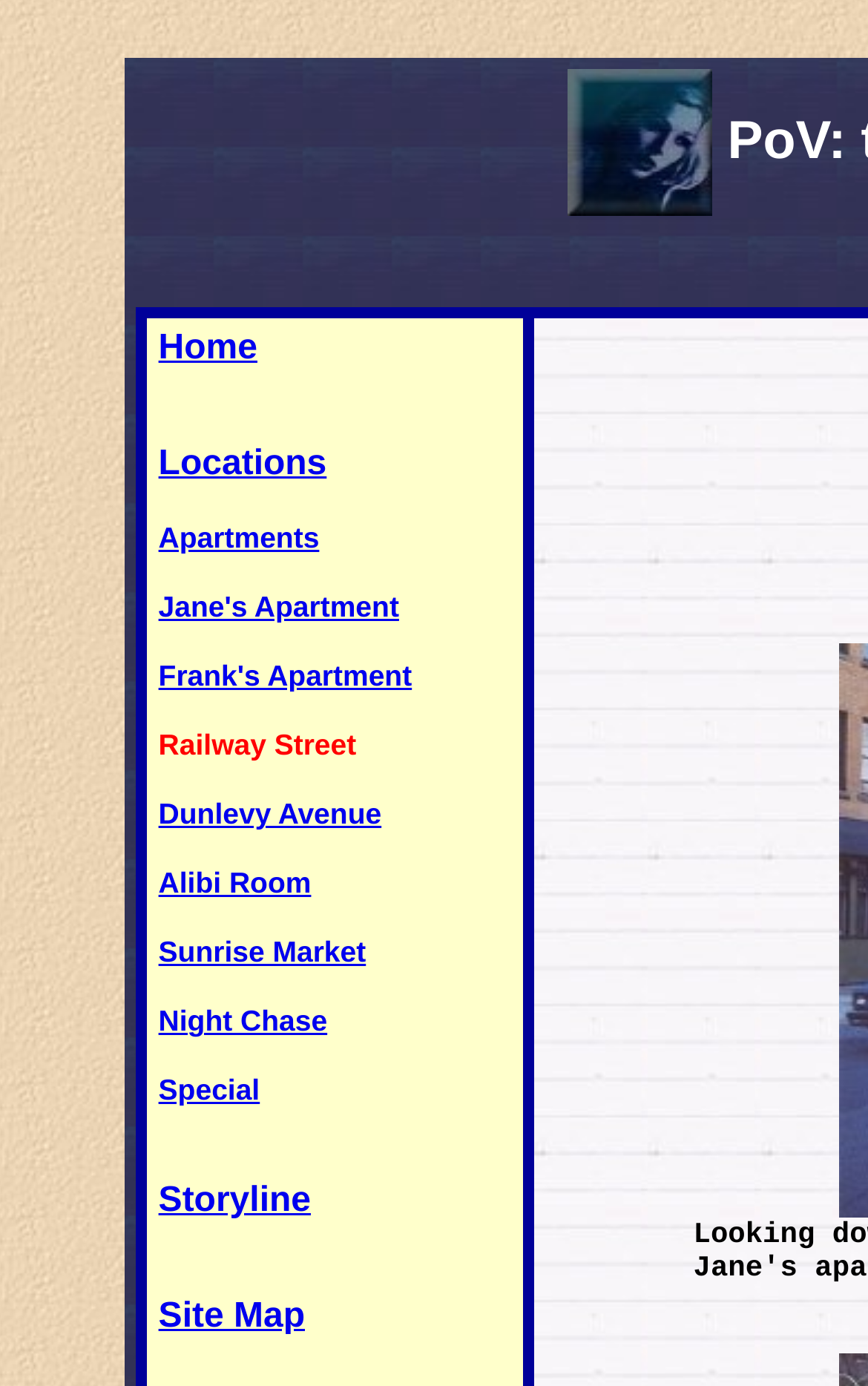Determine the bounding box coordinates for the area that needs to be clicked to fulfill this task: "check Site Map". The coordinates must be given as four float numbers between 0 and 1, i.e., [left, top, right, bottom].

[0.183, 0.937, 0.351, 0.964]